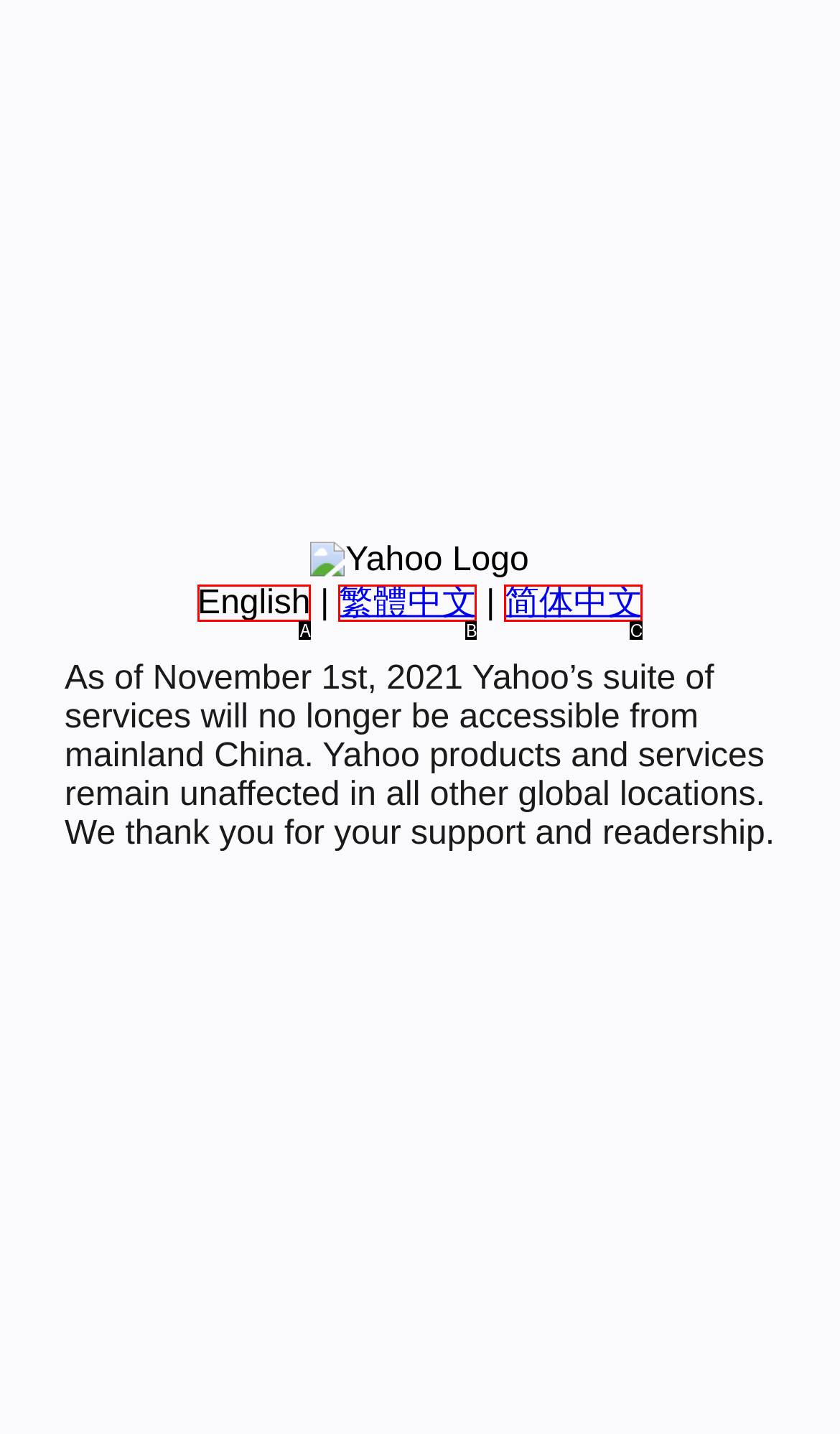Pick the option that best fits the description: English. Reply with the letter of the matching option directly.

A